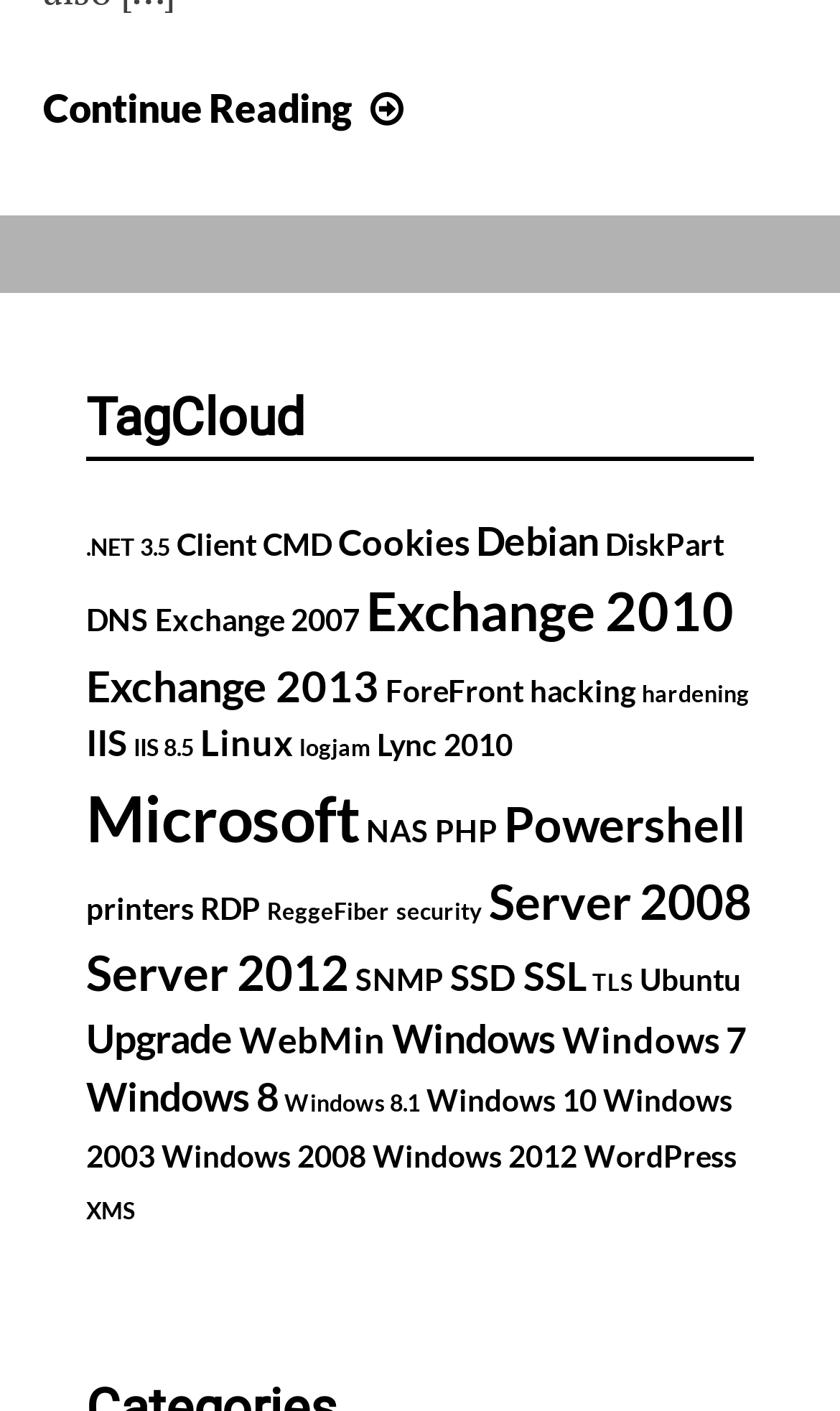Find the bounding box coordinates for the UI element whose description is: ".NET 3.5". The coordinates should be four float numbers between 0 and 1, in the format [left, top, right, bottom].

[0.103, 0.377, 0.203, 0.397]